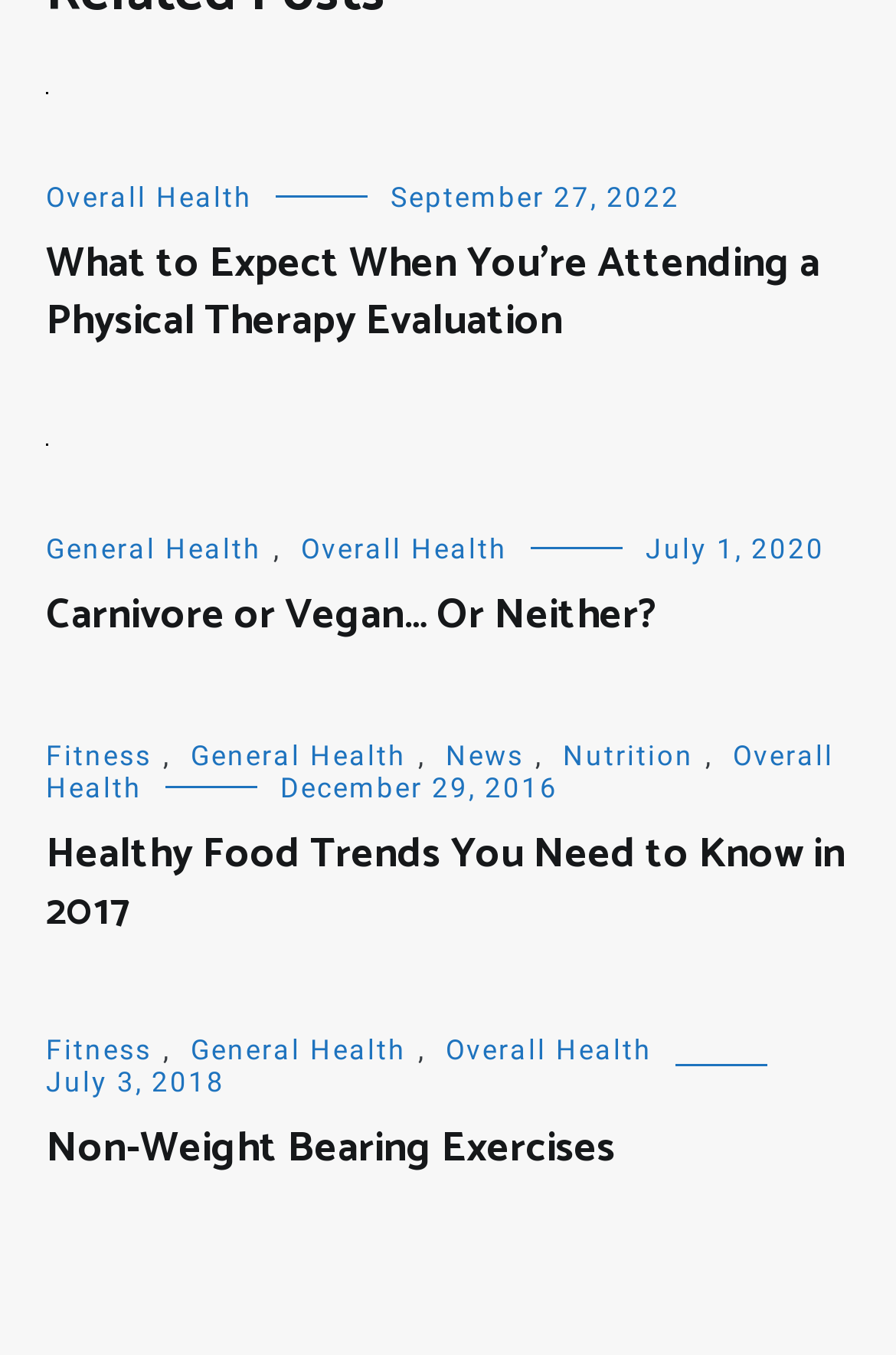Identify the bounding box for the given UI element using the description provided. Coordinates should be in the format (top-left x, top-left y, bottom-right x, bottom-right y) and must be between 0 and 1. Here is the description: Freight Audit Checklist

None